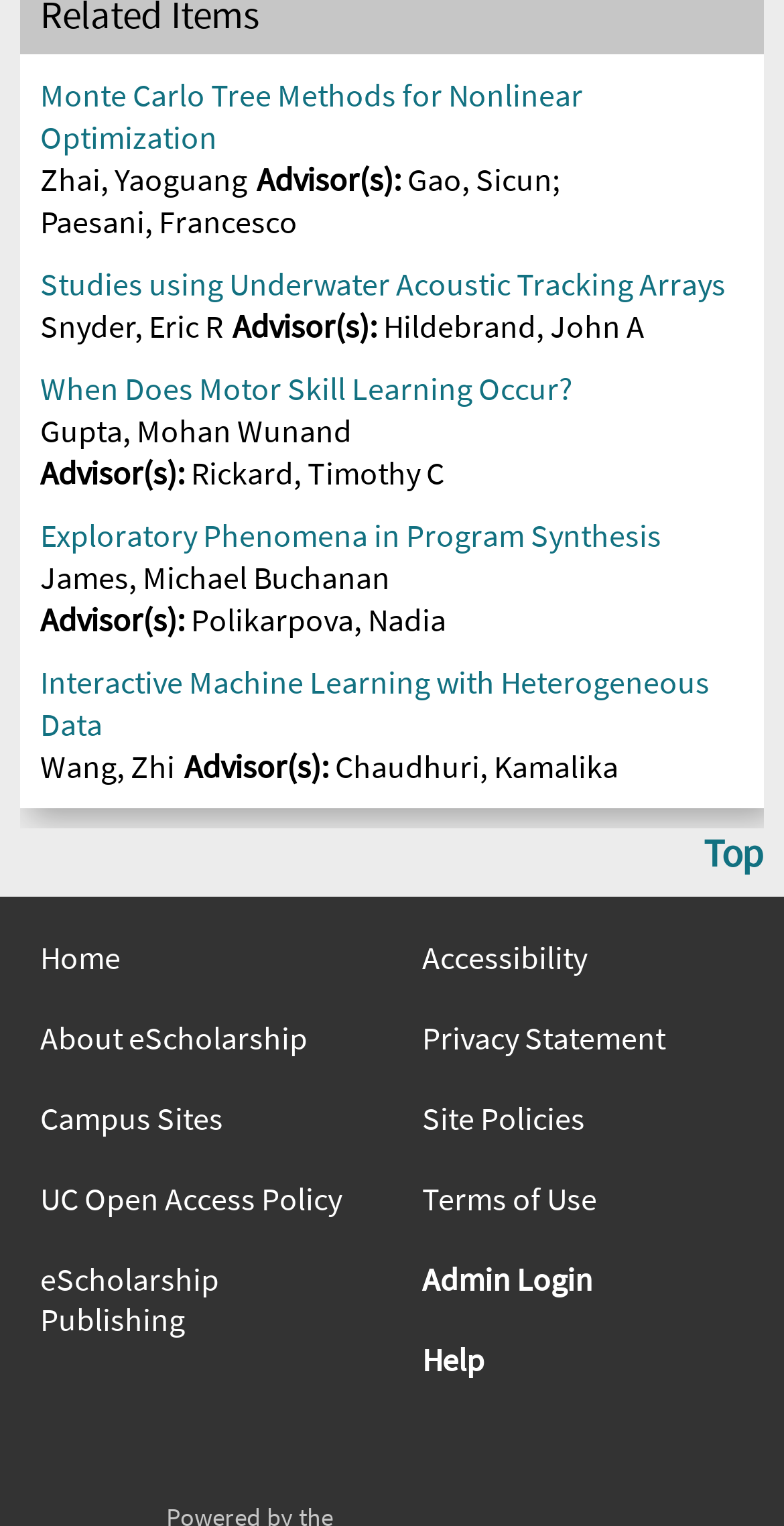Identify the bounding box coordinates for the element that needs to be clicked to fulfill this instruction: "Learn about eScholarship". Provide the coordinates in the format of four float numbers between 0 and 1: [left, top, right, bottom].

[0.051, 0.667, 0.462, 0.693]